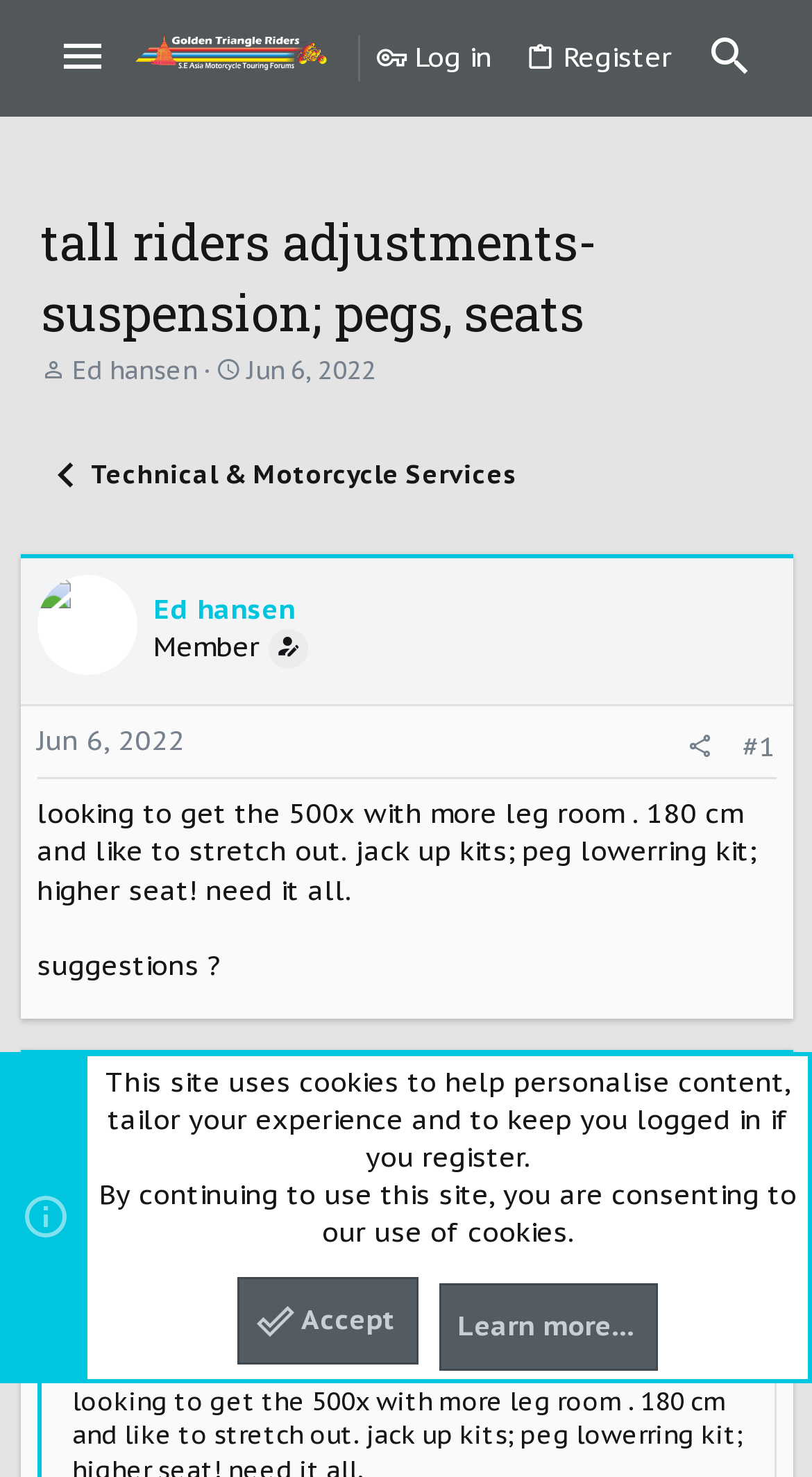How many posts are in this thread?
Please provide a comprehensive answer to the question based on the webpage screenshot.

I saw multiple articles and headers with different timestamps, indicating that there are at least two posts in this thread.